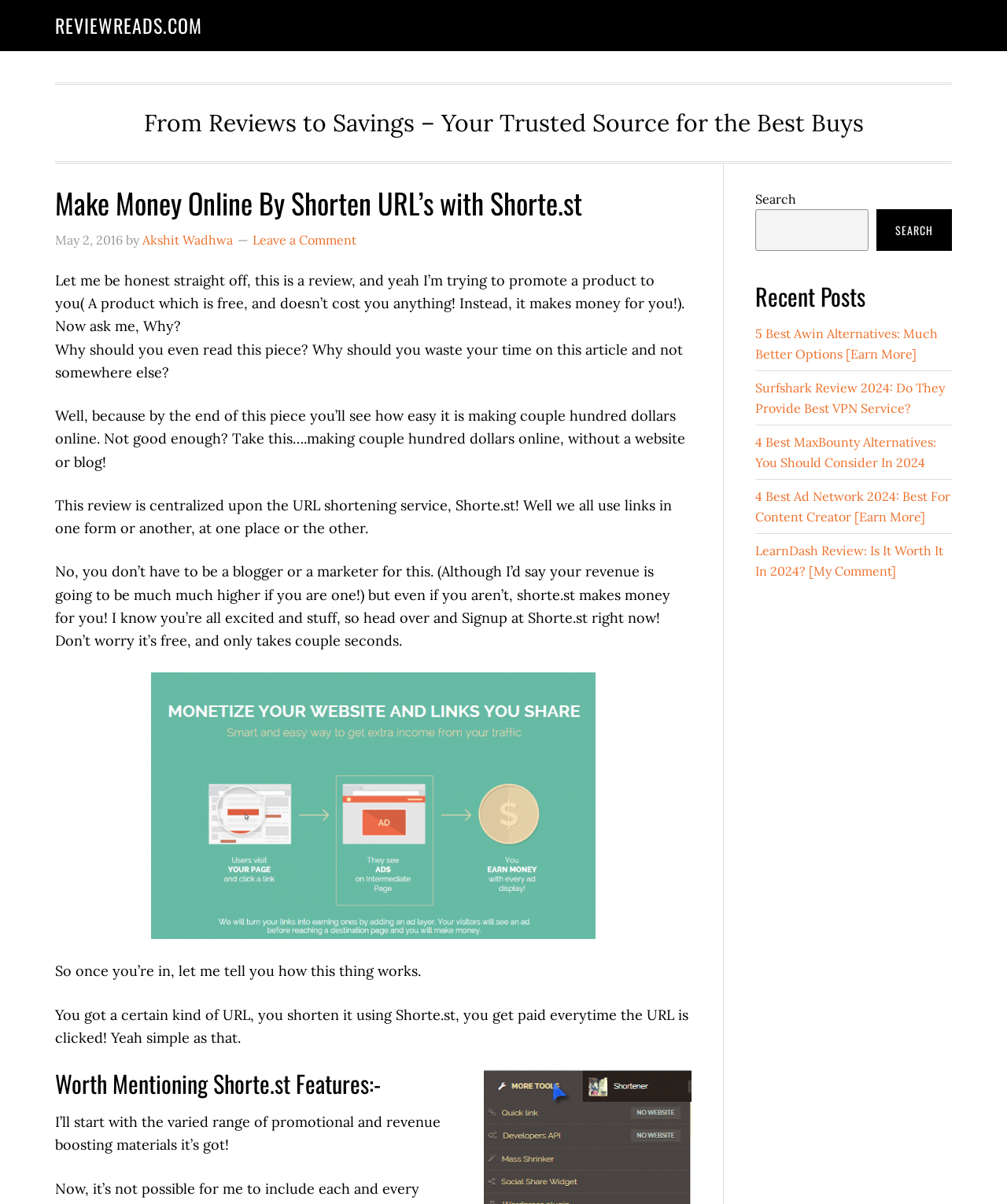Write a detailed summary of the webpage, including text, images, and layout.

This webpage is a review of Shorte.st, a URL shortening service that allows users to make money online. At the top of the page, there is a link to REVIEWREADS.COM and a header with the title "Make Money Online By Shorten URL's with Shorte.st". Below the header, there is a section with the date "May 2, 2016" and the author's name "Akshit Wadhwa".

The main content of the page is a review of Shorte.st, written in a conversational tone. The review starts with an introduction, explaining that the service is free and can help users make money online. The author then asks rhetorical questions, such as "Why should you even read this piece?" and "Why should you waste your time on this article and not somewhere else?", before explaining the benefits of using Shorte.st.

The review is divided into sections, with headings such as "Worth Mentioning Shorte.st Features:". The author explains how the service works, stating that users can shorten URLs and get paid every time the URL is clicked. The review also mentions the various promotional and revenue-boosting materials available on Shorte.st.

On the right side of the page, there is a sidebar with a search bar and a list of recent posts, including links to other reviews and articles. The sidebar takes up about a quarter of the page's width.

There is one image on the page, which is a screenshot of the Shorte.st review. It is located in the middle of the page, below the introduction and above the section explaining how the service works.

Overall, the webpage is a detailed review of Shorte.st, with a conversational tone and a focus on explaining the benefits of using the service.